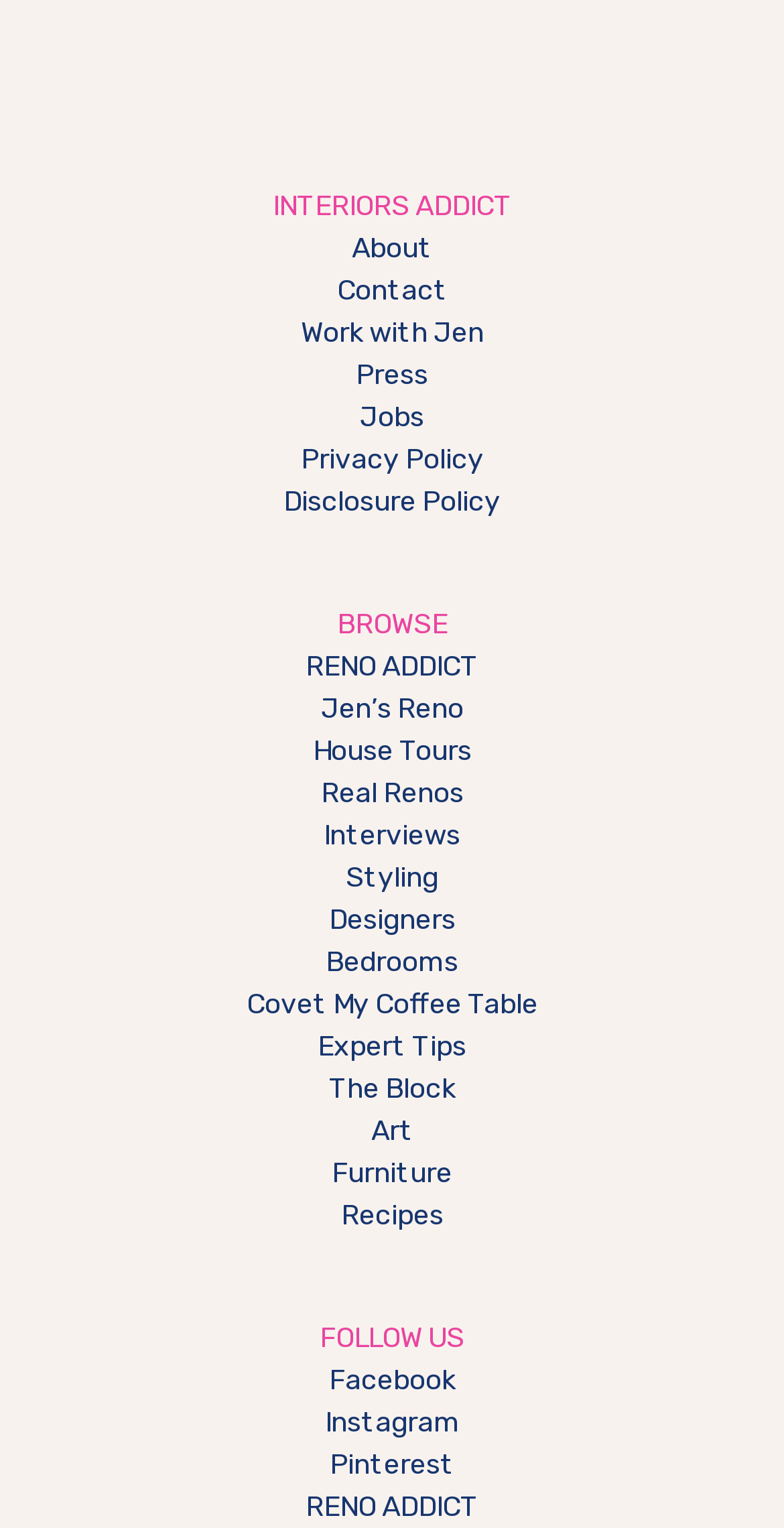Provide a one-word or short-phrase answer to the question:
What is the name of the website?

Interiors Addict